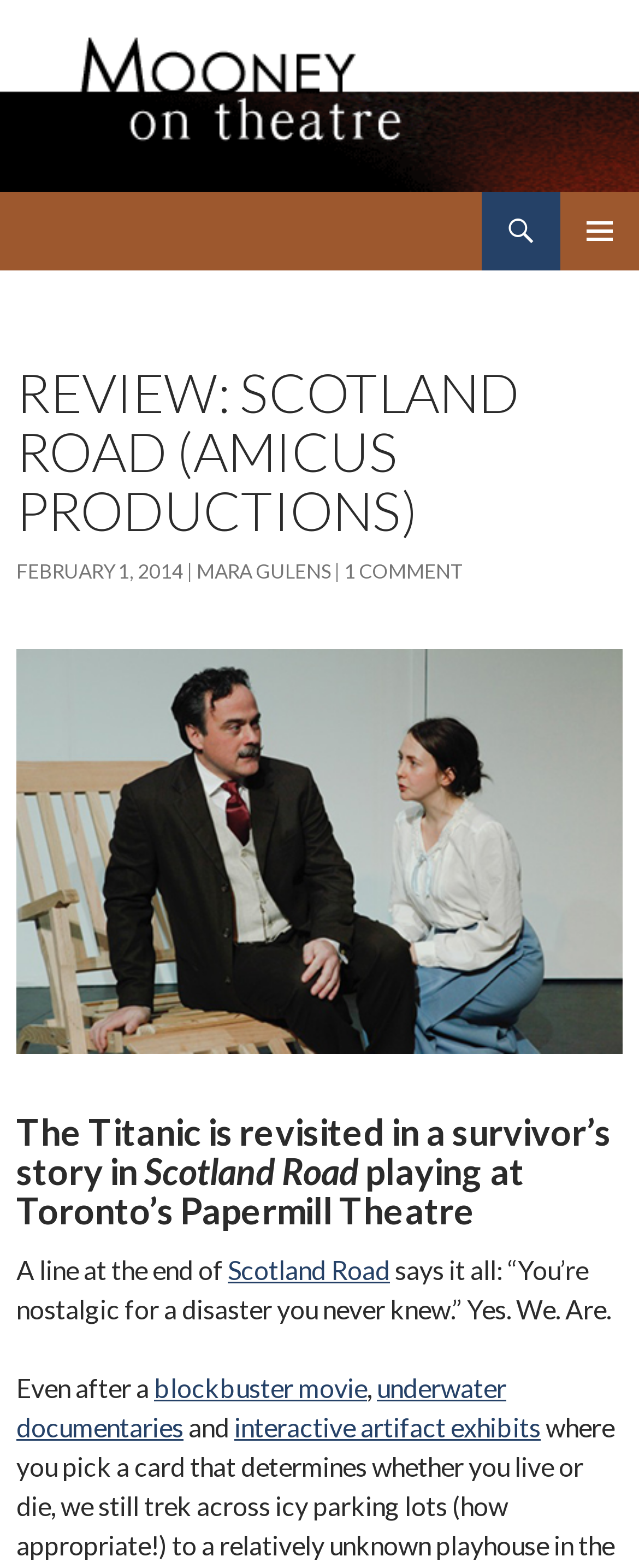Identify the bounding box coordinates for the element that needs to be clicked to fulfill this instruction: "Visit the link to blockbuster movie". Provide the coordinates in the format of four float numbers between 0 and 1: [left, top, right, bottom].

[0.241, 0.875, 0.574, 0.894]